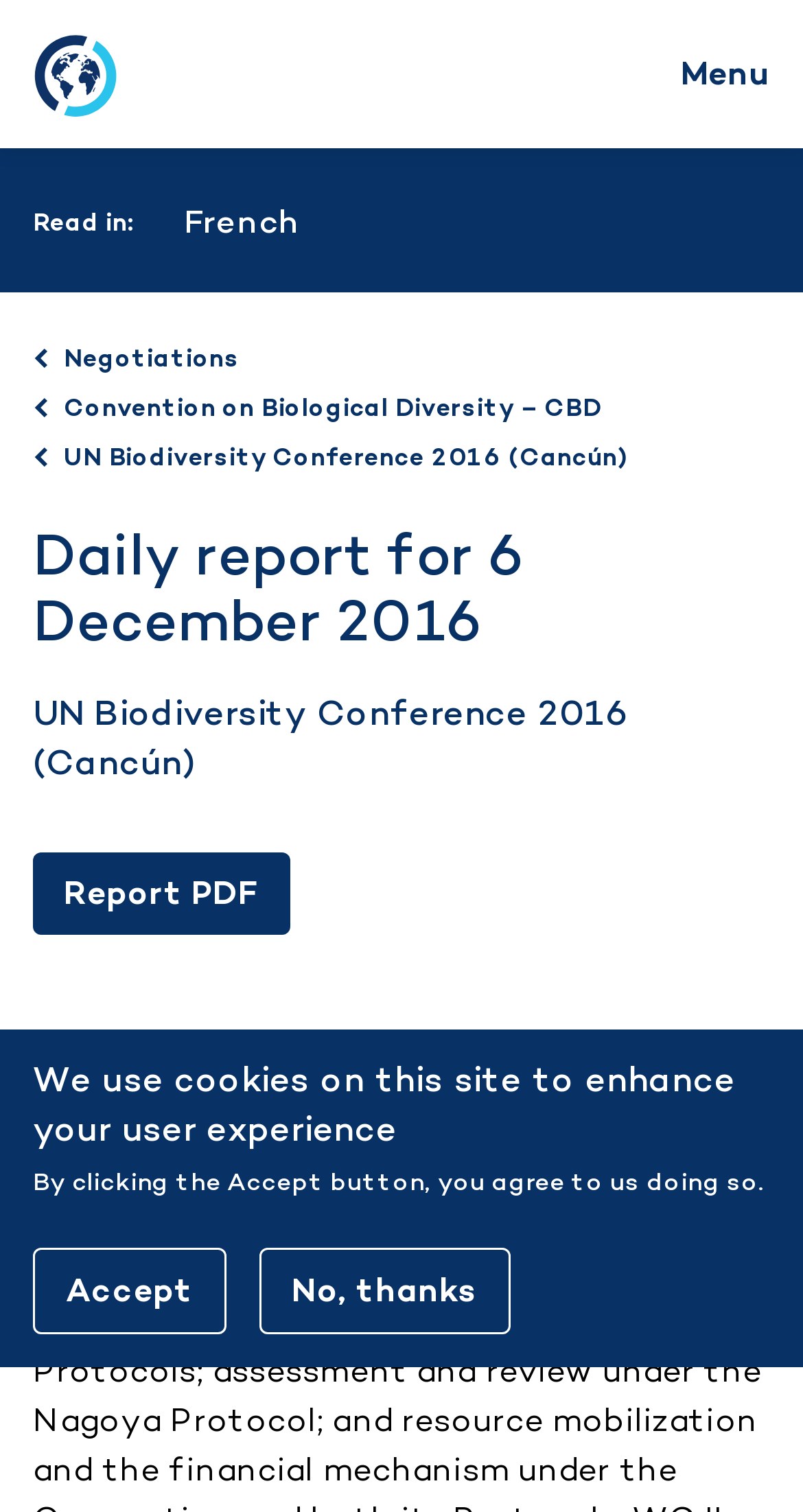What is the current language of the content?
Based on the screenshot, respond with a single word or phrase.

English